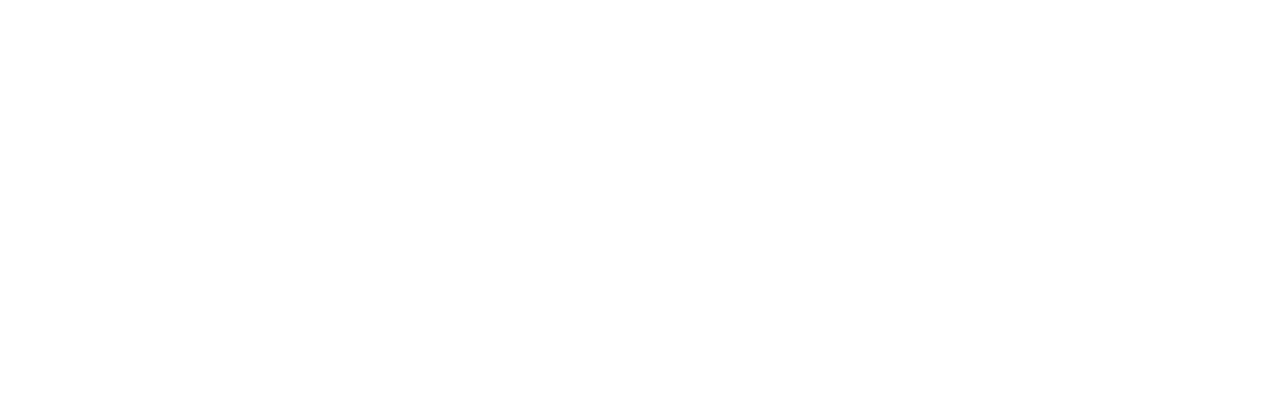What is the purpose of the logo on the webpage? Using the information from the screenshot, answer with a single word or phrase.

Visual representation